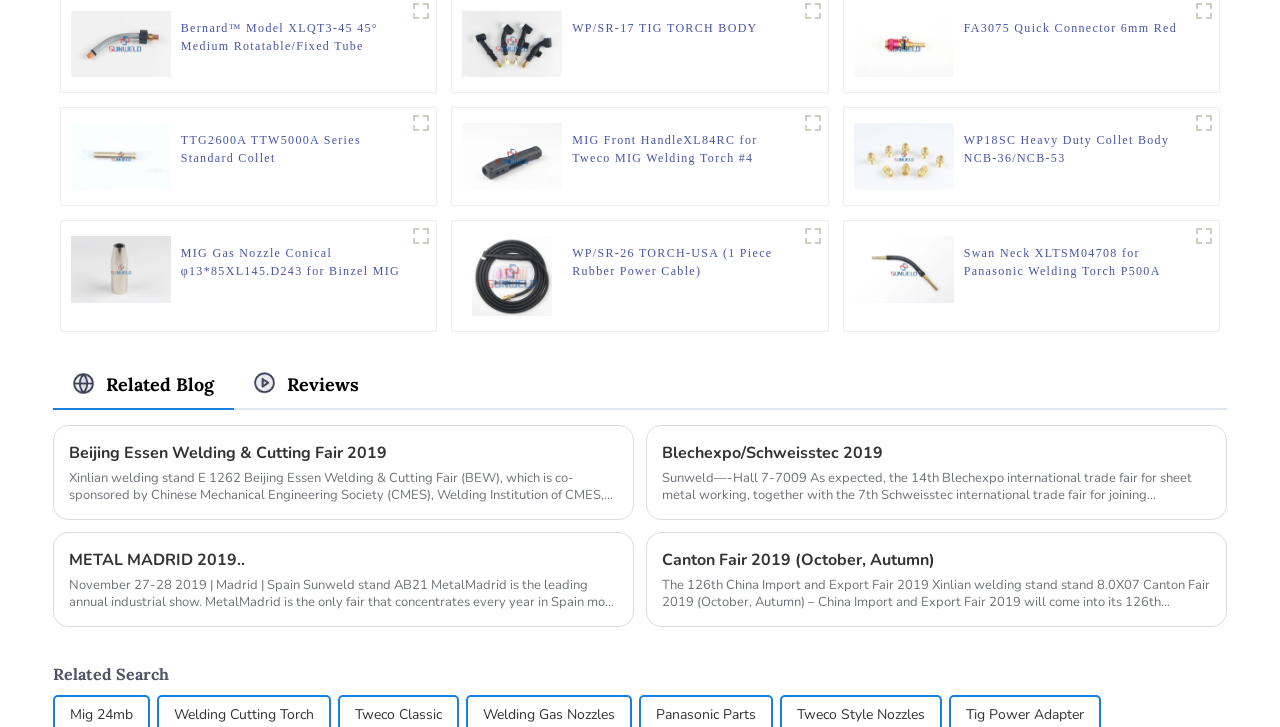Identify the bounding box coordinates of the region that needs to be clicked to carry out this instruction: "Read the heading 'WP/SR-17 TIG TORCH BODY'". Provide these coordinates as four float numbers ranging from 0 to 1, i.e., [left, top, right, bottom].

[0.447, 0.026, 0.592, 0.075]